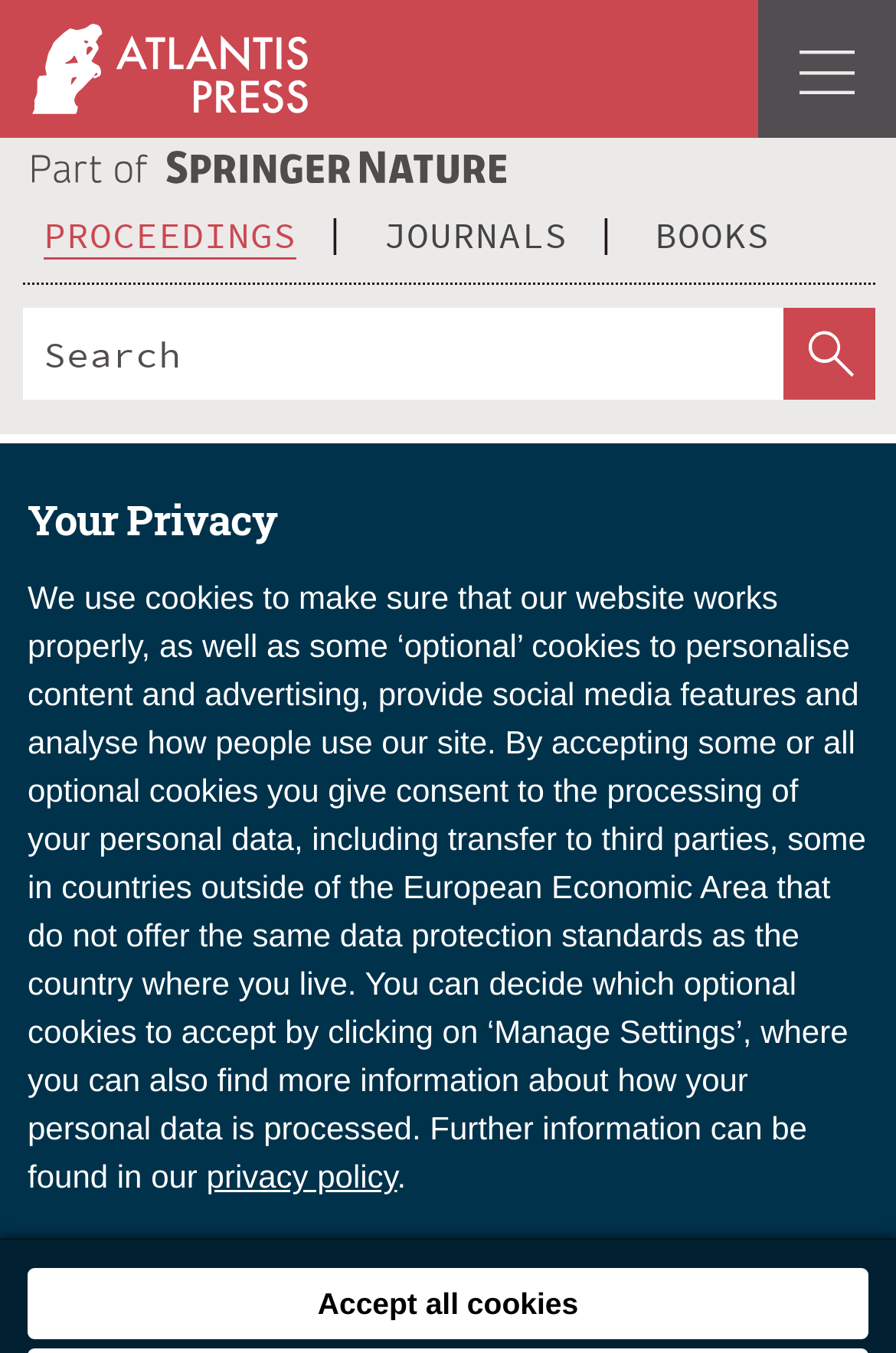Find the bounding box coordinates of the element to click in order to complete this instruction: "Search for a keyword". The bounding box coordinates must be four float numbers between 0 and 1, denoted as [left, top, right, bottom].

[0.024, 0.228, 0.873, 0.295]